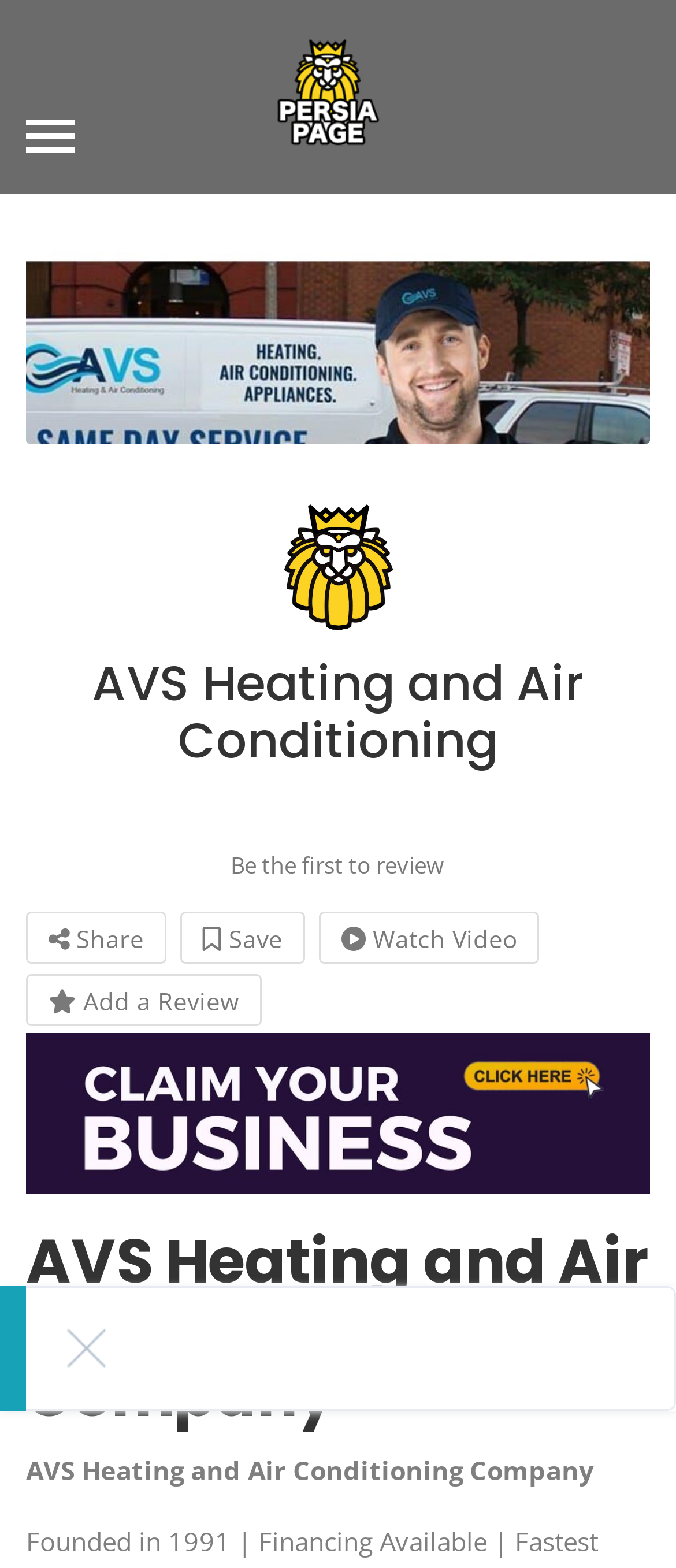Could you identify the text that serves as the heading for this webpage?

AVS Heating and Air Conditioning